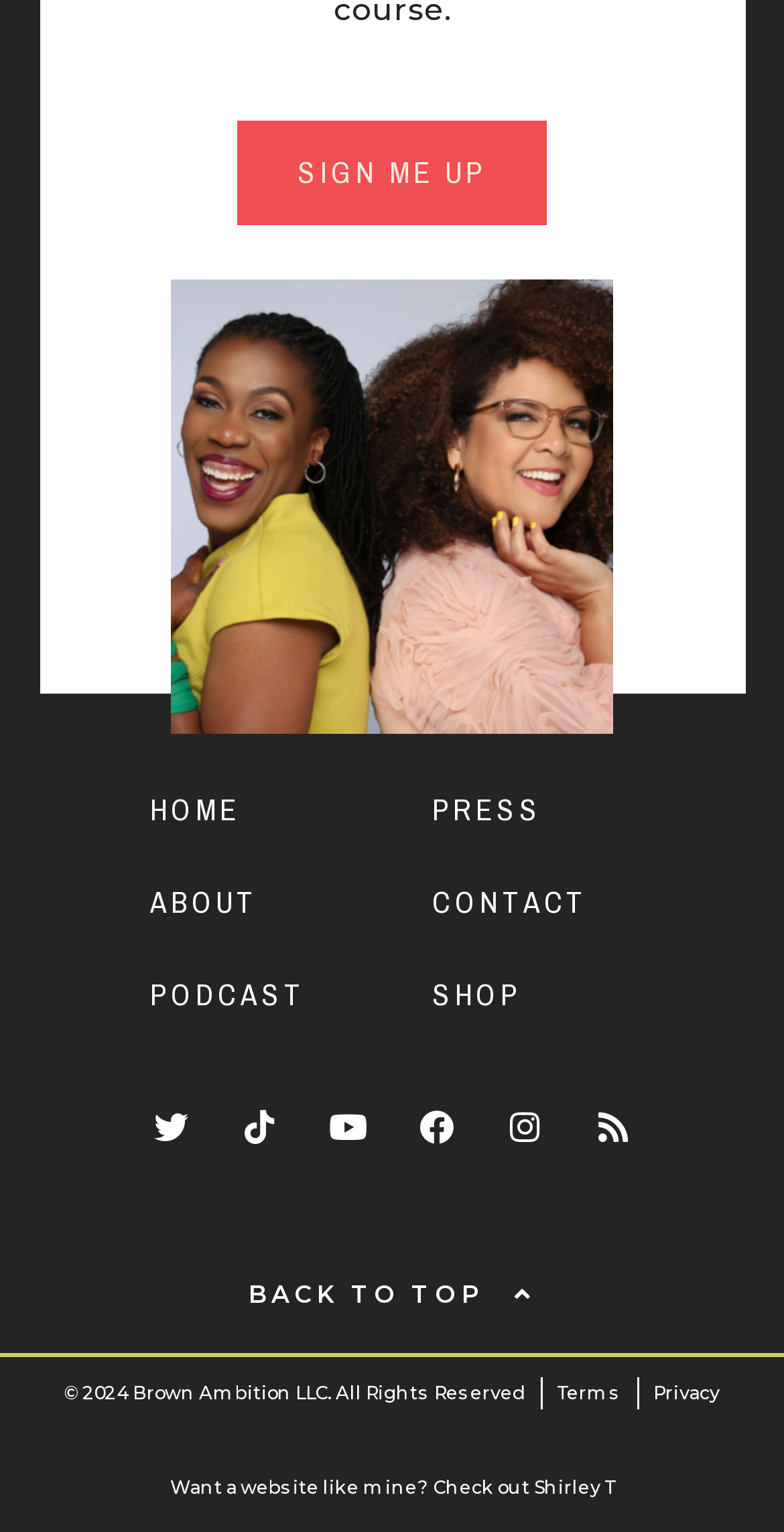How many social media links are present?
Give a comprehensive and detailed explanation for the question.

I counted the number of social media links by looking at the link elements with icons, such as Twitter, Tiktok, Youtube, Facebook, and Instagram, which are located at the bottom of the webpage. There are 5 social media links in total.